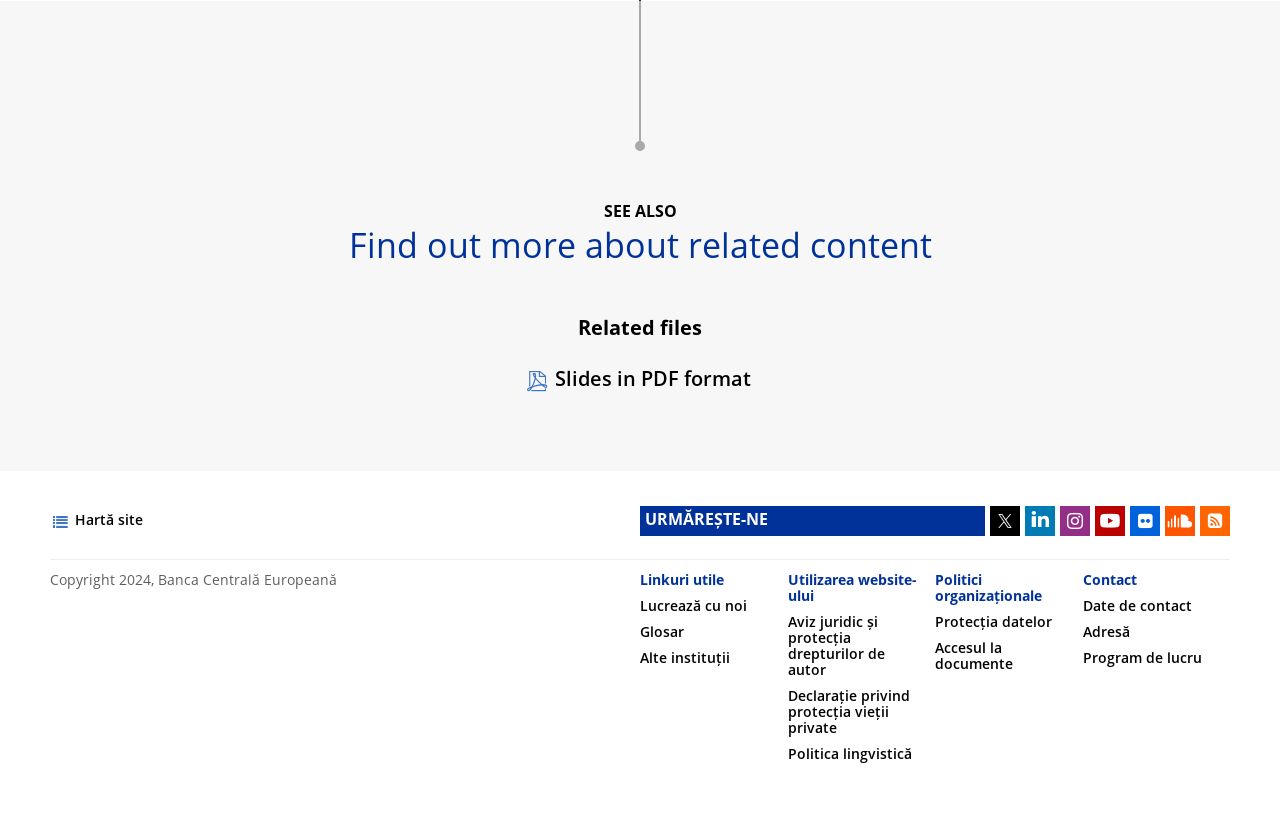Pinpoint the bounding box coordinates of the clickable element needed to complete the instruction: "Get in touch with the press contact via email". The coordinates should be provided as four float numbers between 0 and 1: [left, top, right, bottom].

None